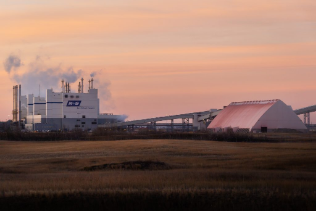Describe all the visual components present in the image.

The image captures a serene industrial landscape at dusk, featuring the K+S Potash Canada facility located in Bethune, Saskatchewan. In the foreground, expansive fields stretch across the horizon, contrasting with the facility's neighboring structures. On the left, tall smokestacks emit wisps of smoke against a soft pink and blue sky, illuminated by the fading sunlight. Adjacent to the main plant is a large storage warehouse with a distinctive red roof, hinting at the operations involved in potash production. This visual representation aligns with K+S Potash Canada's announcement of its long-term growth plan for the Bethune mine, which aims to double the site's production capacity over the coming decades, focusing on sustainable practices and community engagement.